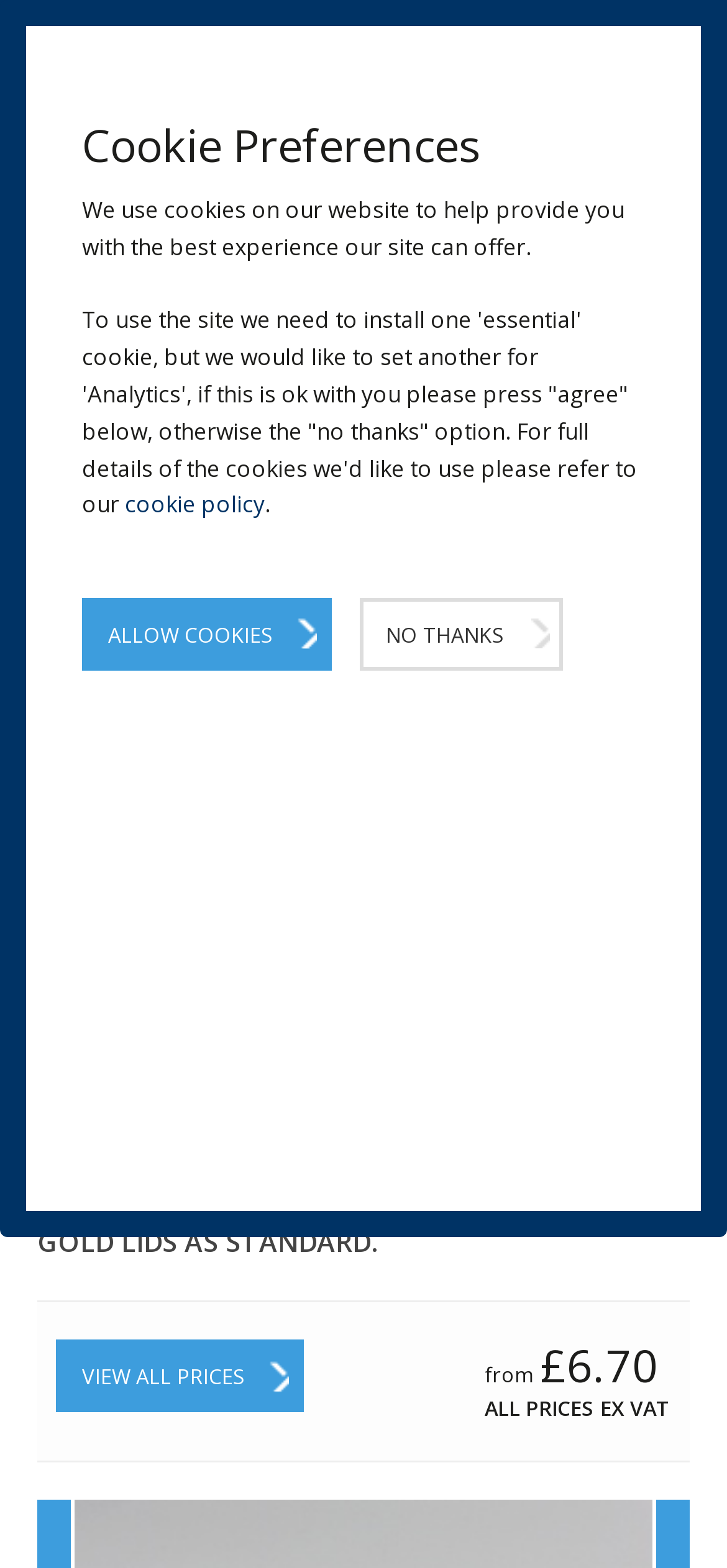Using the element description: "name="s"", determine the bounding box coordinates for the specified UI element. The coordinates should be four float numbers between 0 and 1, [left, top, right, bottom].

[0.385, 0.01, 0.885, 0.039]